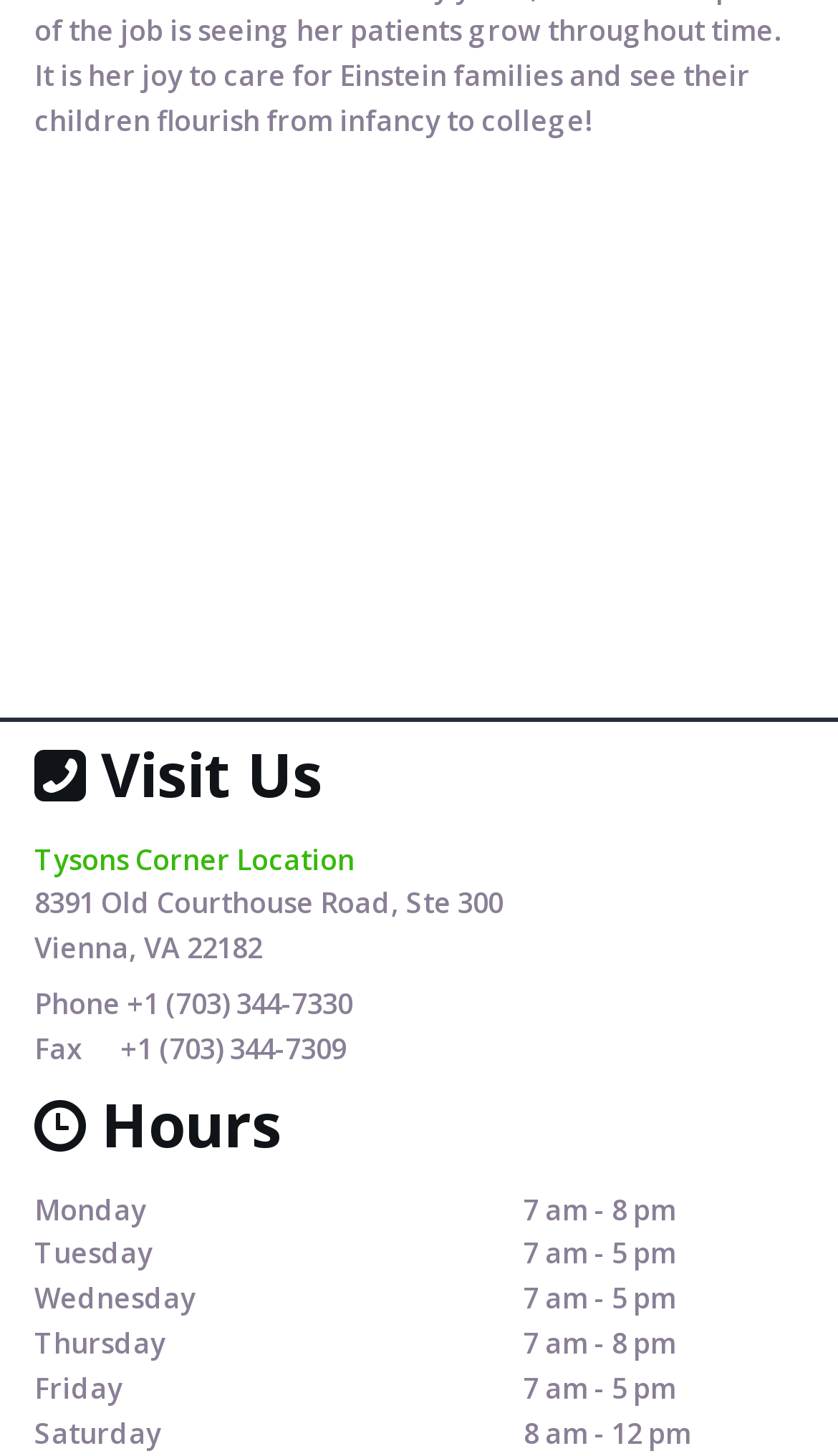Bounding box coordinates should be in the format (top-left x, top-left y, bottom-right x, bottom-right y) and all values should be floating point numbers between 0 and 1. Determine the bounding box coordinate for the UI element described as: alt="May, Dr. M, and Florencia.jpg"

[0.288, 0.315, 0.462, 0.448]